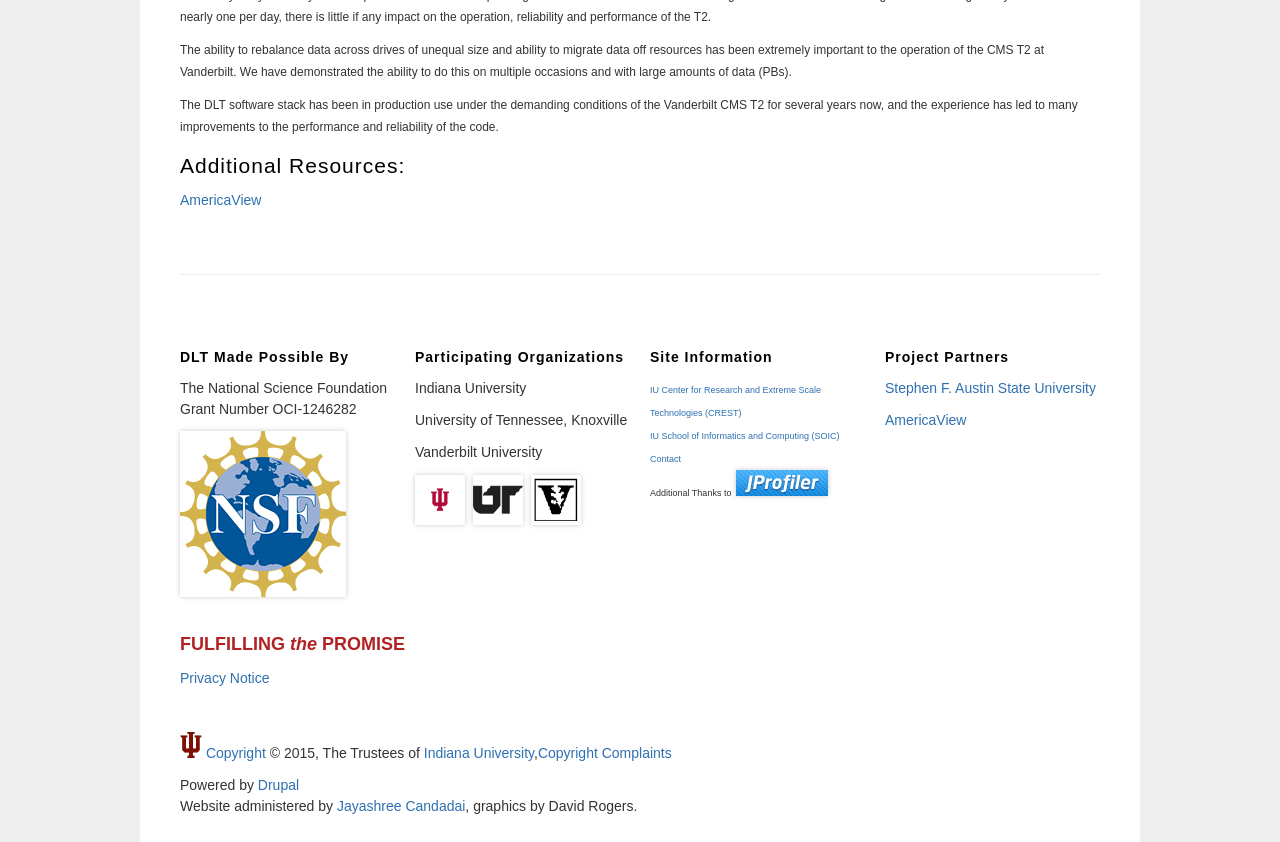Can you find the bounding box coordinates of the area I should click to execute the following instruction: "View Privacy Notice"?

[0.141, 0.795, 0.211, 0.814]